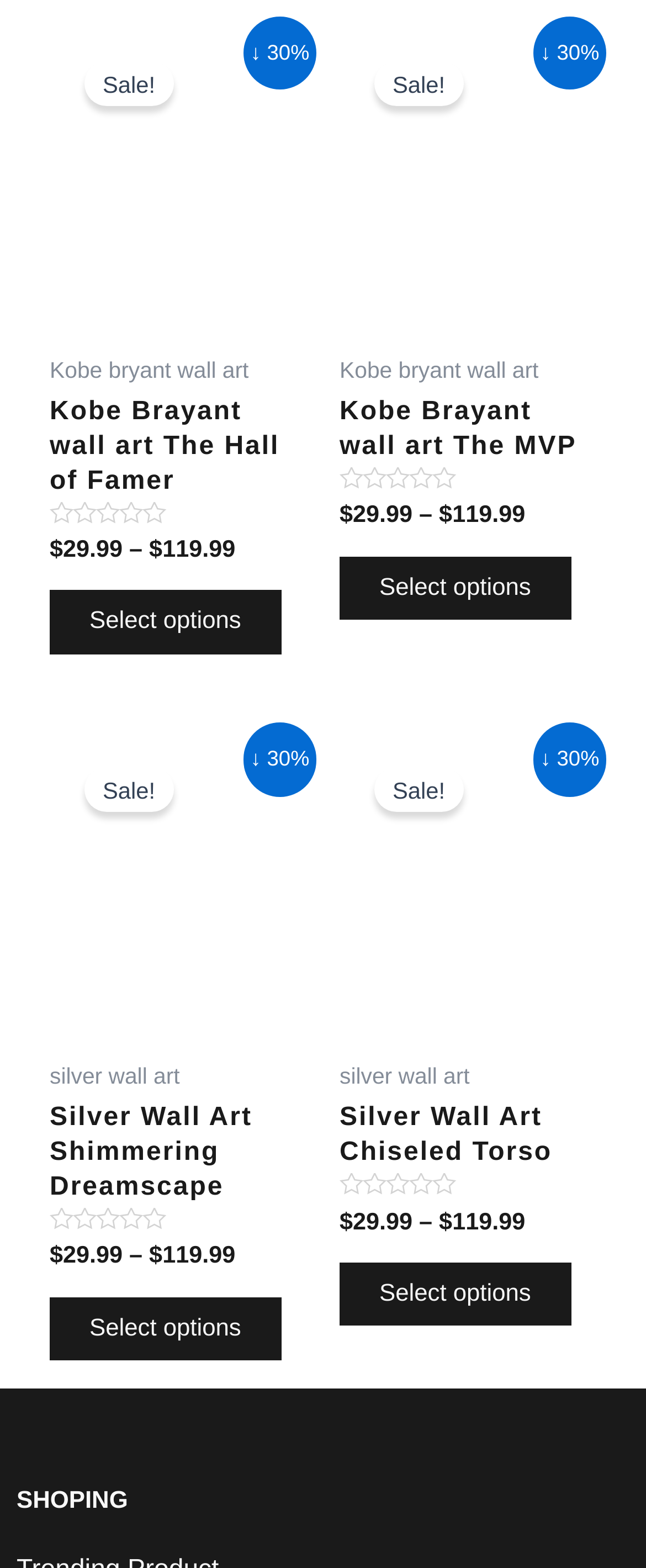Please identify the bounding box coordinates of the element I need to click to follow this instruction: "Go to SHOPING page".

[0.026, 0.949, 0.974, 0.968]